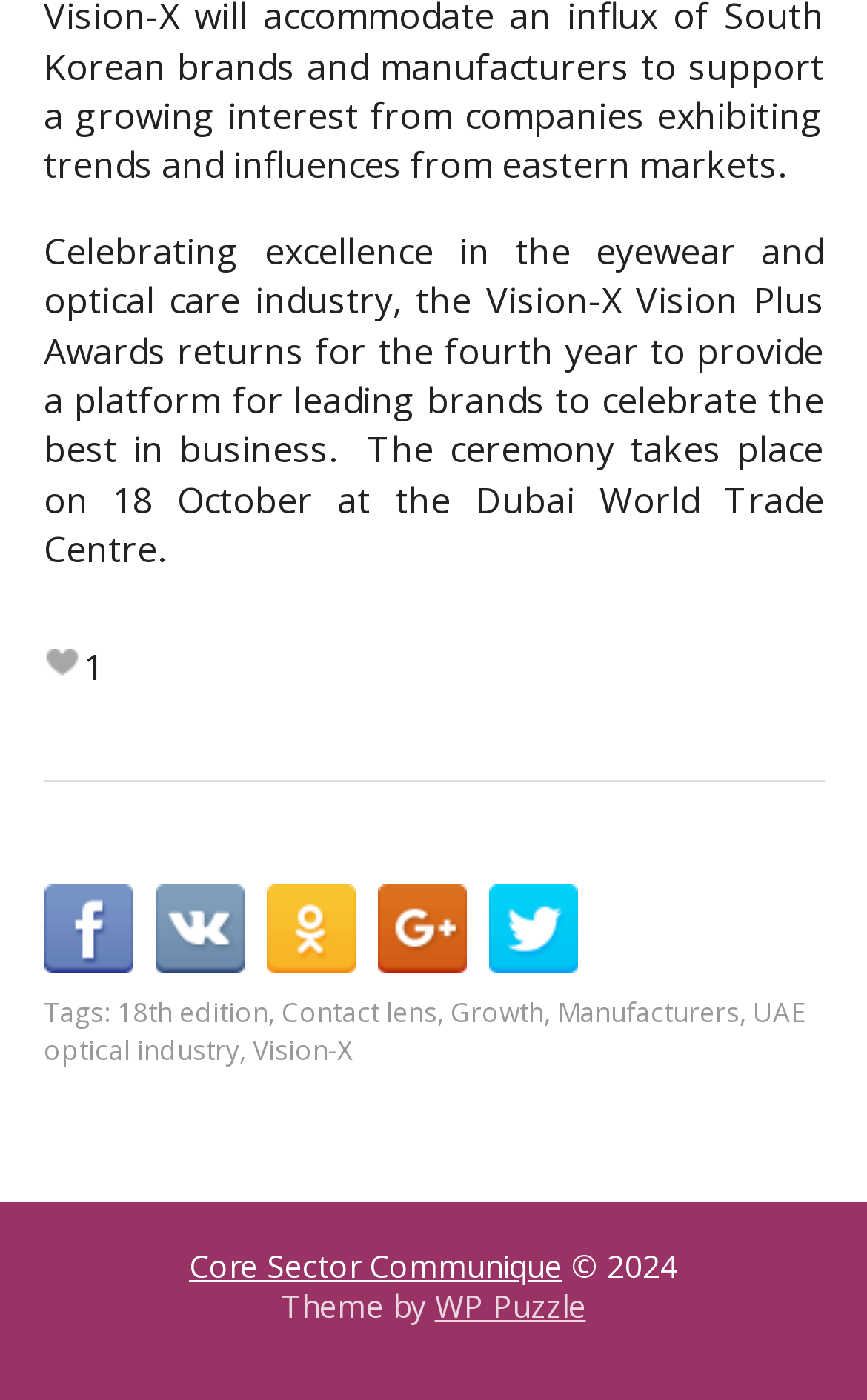Find the UI element described as: "title="Share in VK"" and predict its bounding box coordinates. Ensure the coordinates are four float numbers between 0 and 1, [left, top, right, bottom].

[0.178, 0.632, 0.281, 0.695]